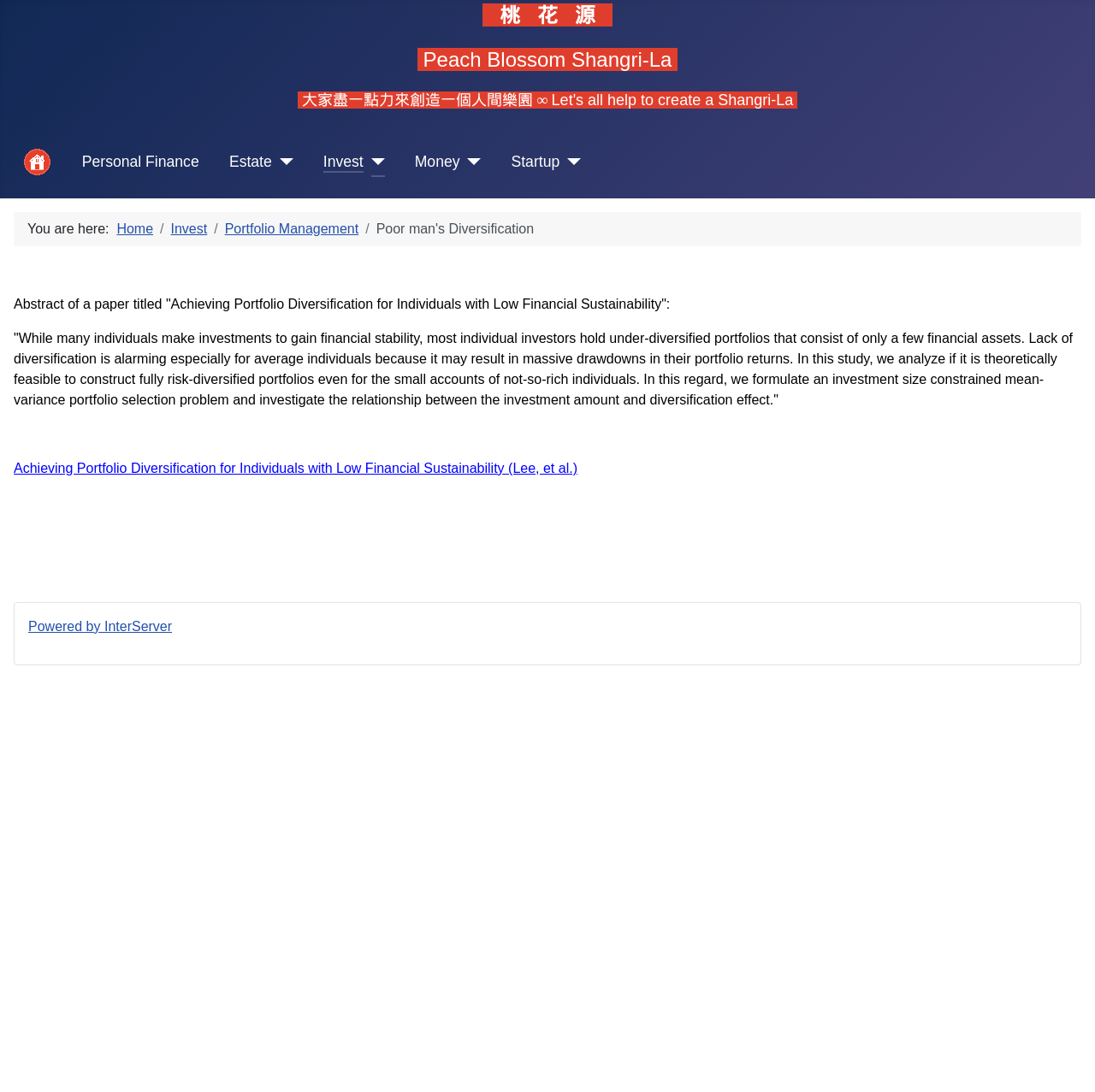By analyzing the image, answer the following question with a detailed response: What is the last menu item?

By examining the navigation menu, I found that the last menu item is 'Startup', which is a link element with a bounding box coordinate of [0.467, 0.138, 0.511, 0.159] and a button element with the same bounding box coordinate.